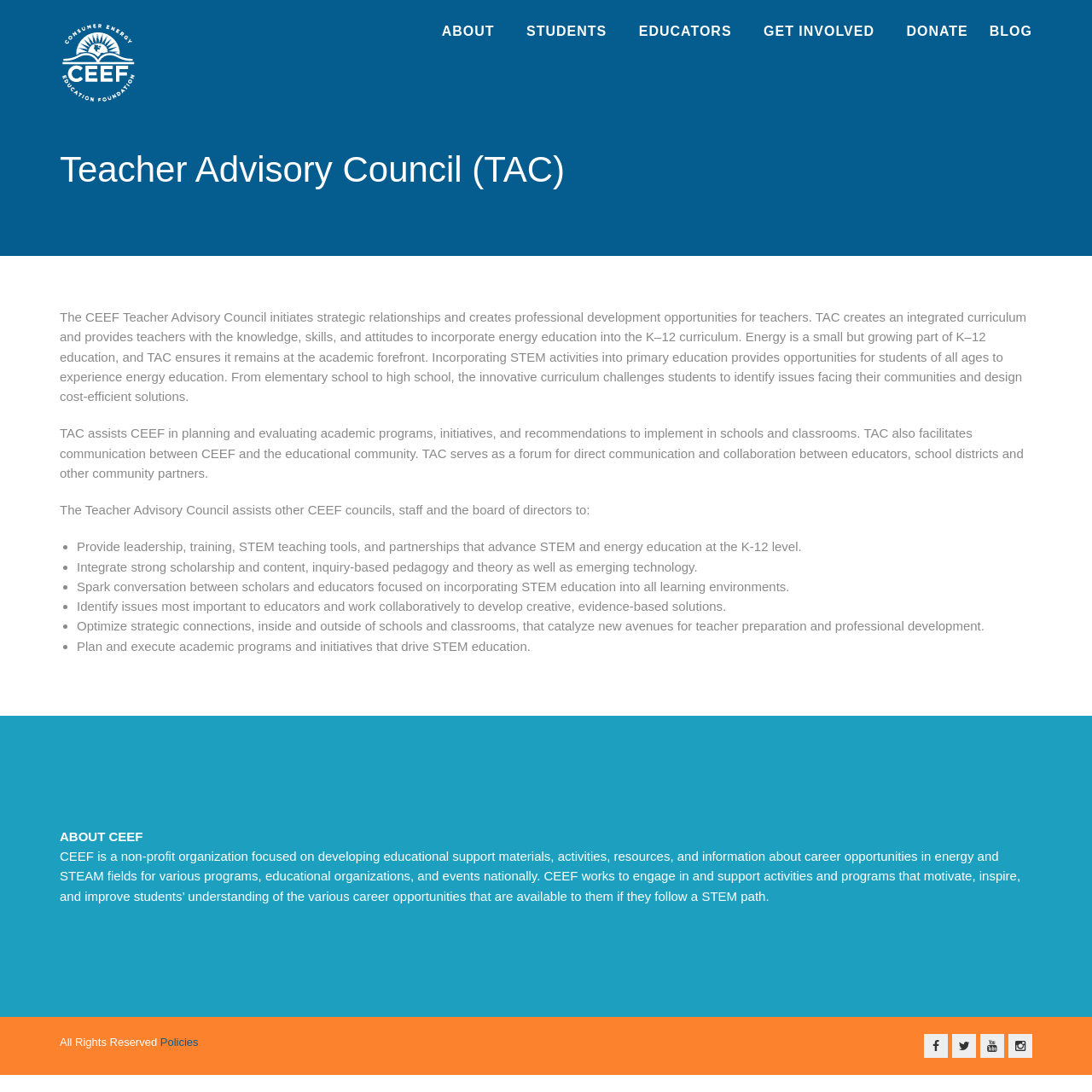Generate a thorough caption that explains the contents of the webpage.

The webpage is about the Teacher Advisory Council (TAC) of the Consumer Energy Education Foundation (CEEF). At the top left corner, there is a link to the CEEF website, accompanied by an image of the CEEF logo. 

Below the logo, there is a horizontal navigation menu with links to different sections of the website, including "ABOUT", "STUDENTS", "EDUCATORS", "GET INVOLVED", "DONATE", and "BLOG". 

The main content of the webpage is divided into several sections. The first section has a heading "Teacher Advisory Council (TAC)" and provides an introduction to the TAC, explaining its role in initiating strategic relationships, creating professional development opportunities for teachers, and providing an integrated curriculum for energy education.

The second section describes the TAC's role in assisting CEEF in planning and evaluating academic programs, facilitating communication between CEEF and the educational community, and serving as a forum for collaboration between educators, school districts, and community partners.

The third section lists the ways in which the TAC assists other CEEF councils, staff, and the board of directors, including providing leadership, integrating strong scholarship and content, sparking conversations between scholars and educators, identifying issues important to educators, and optimizing strategic connections.

Below these sections, there is a heading "ABOUT CEEF" that introduces the CEEF as a non-profit organization focused on developing educational support materials and resources for energy and STEAM fields.

At the bottom of the webpage, there is a copyright notice "All Rights Reserved" and links to "Policies" and social media platforms.